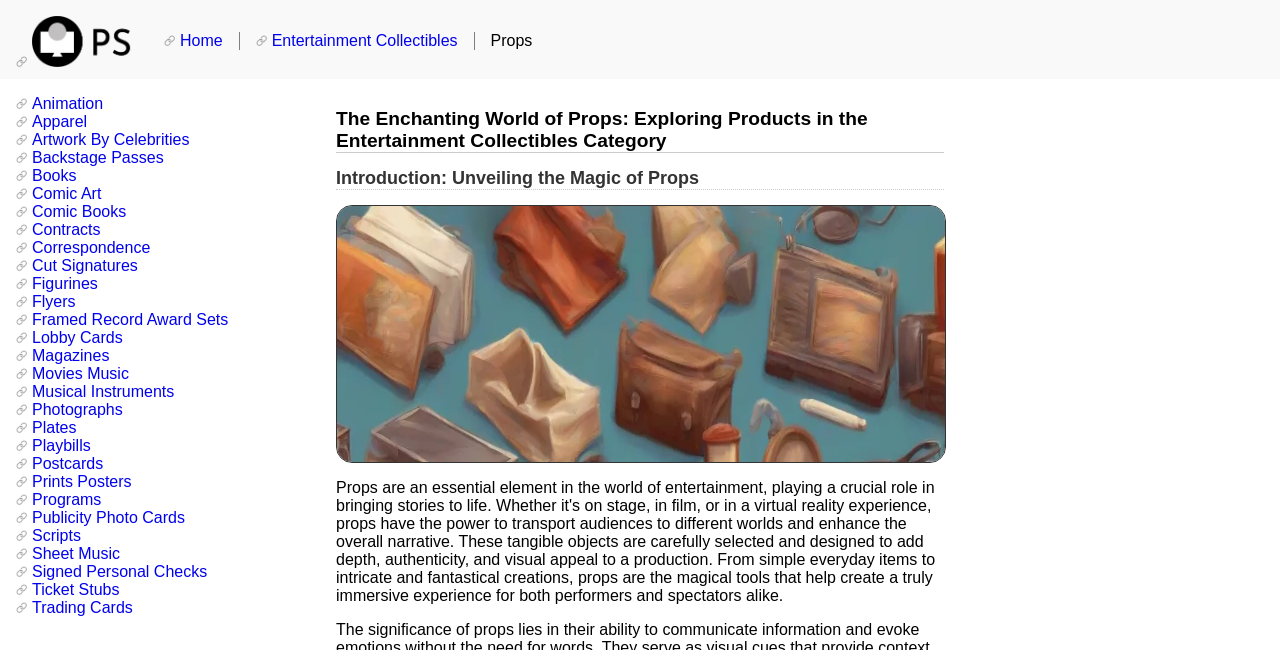Identify the bounding box for the described UI element: "Contact Us".

None